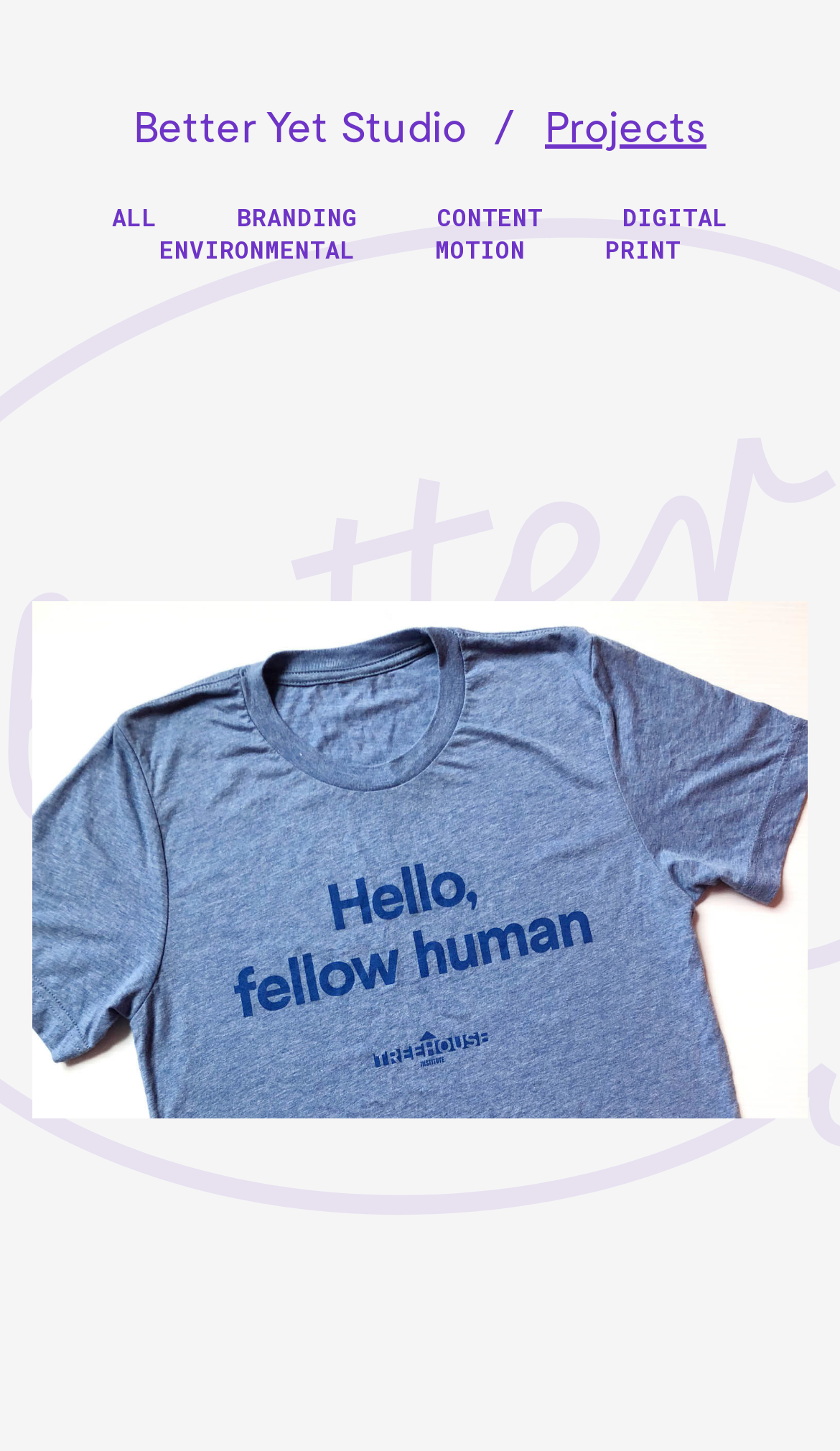What is the first link on the top left? Analyze the screenshot and reply with just one word or a short phrase.

Better Yet Studio